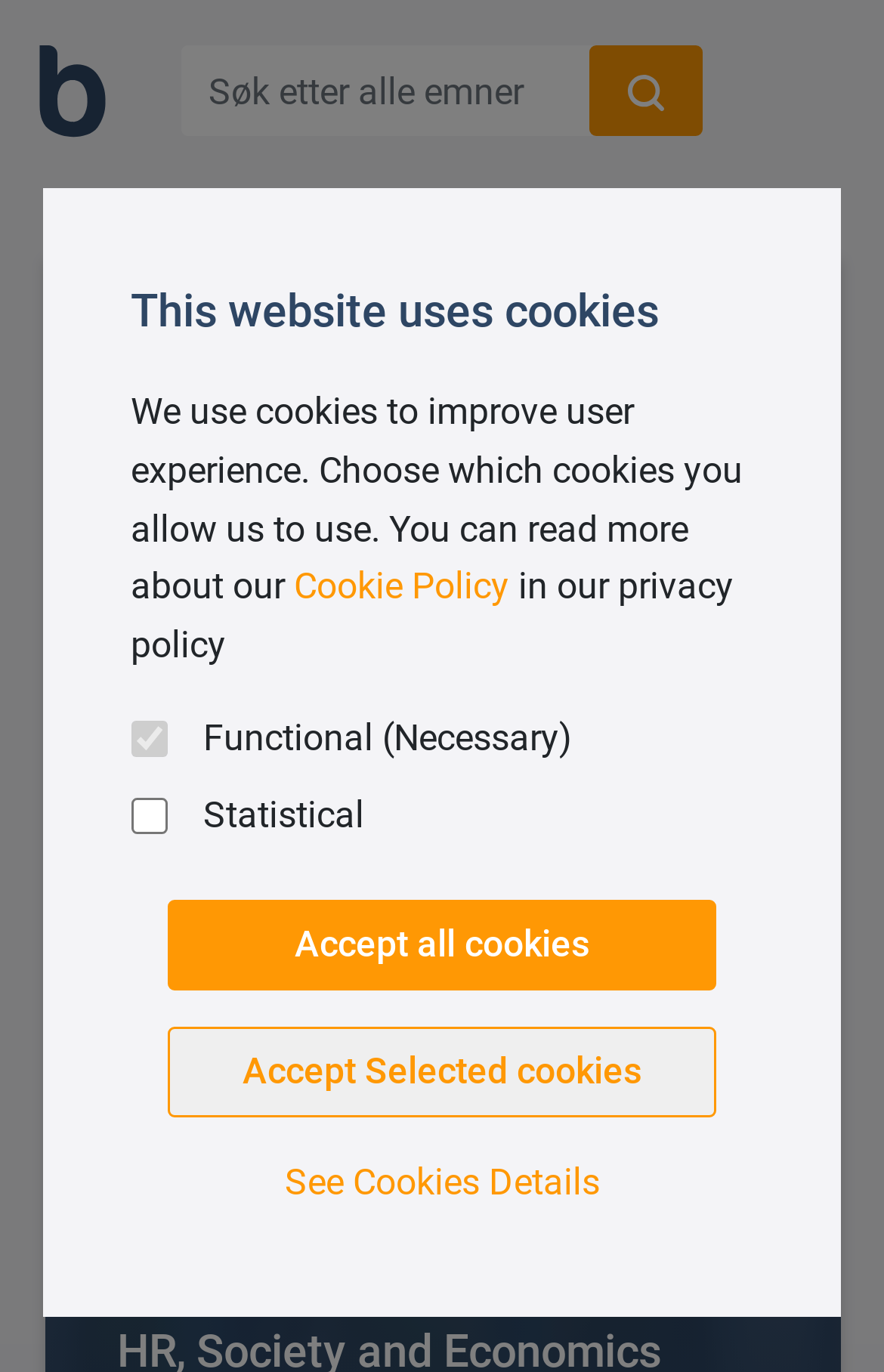What is the type of eBook available on this website?
Offer a detailed and exhaustive answer to the question.

The webpage contains a text 'Professional eBook' which suggests that the type of eBook available on this website is professional.